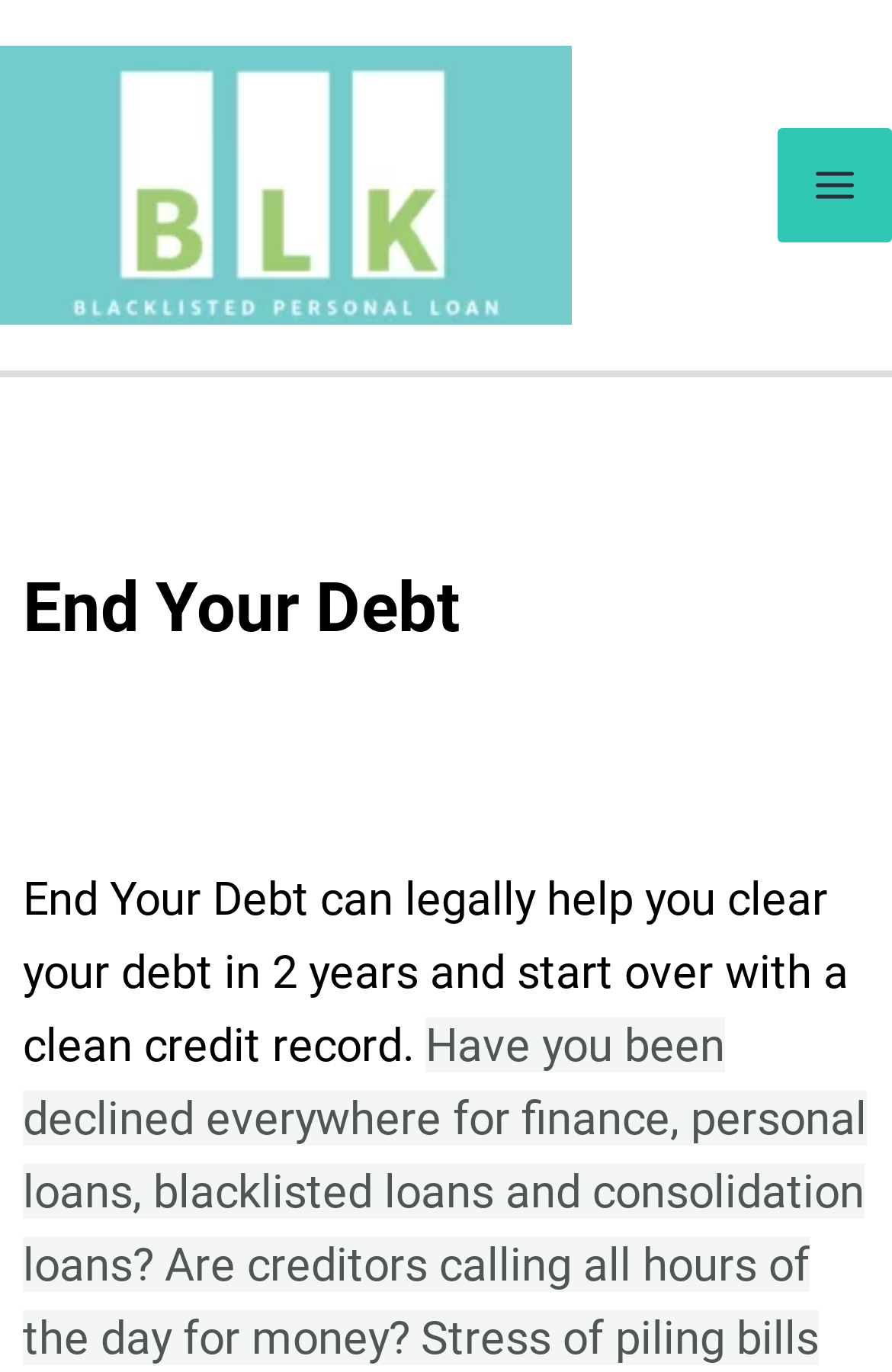Find the headline of the webpage and generate its text content.

End Your Debt